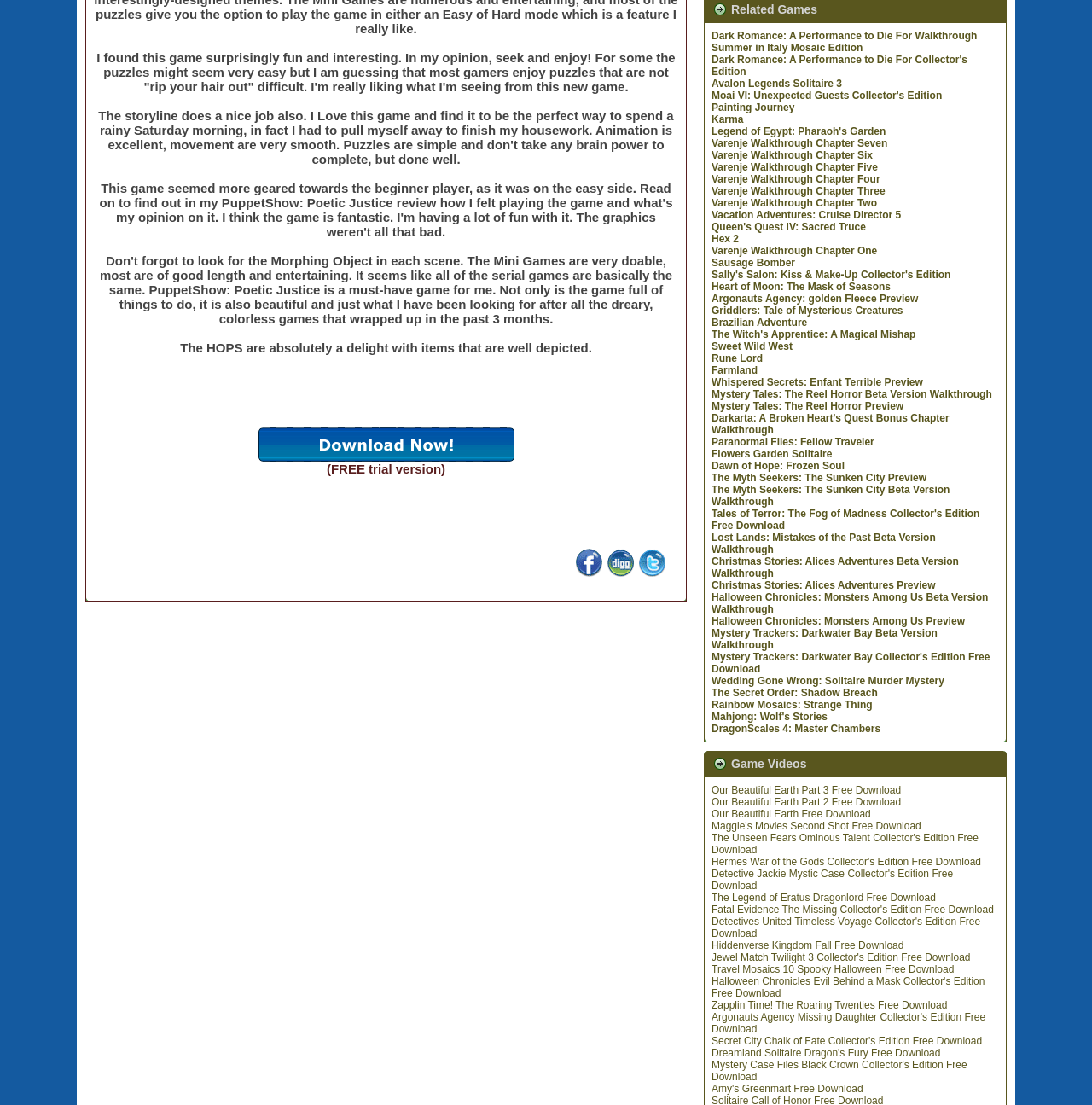What is the theme of the games listed on the webpage?
Please ensure your answer to the question is detailed and covers all necessary aspects.

The question can be answered by looking at the text content of the links on the webpage. The links have titles such as 'Dark Romance: A Performance to Die For Walkthrough', 'Mystery Tales: The Reel Horror Preview', and 'Halloween Chronicles: Monsters Among Us Beta Version Walkthrough', which suggests that the theme of the games listed on the webpage is Mystery and Adventure.